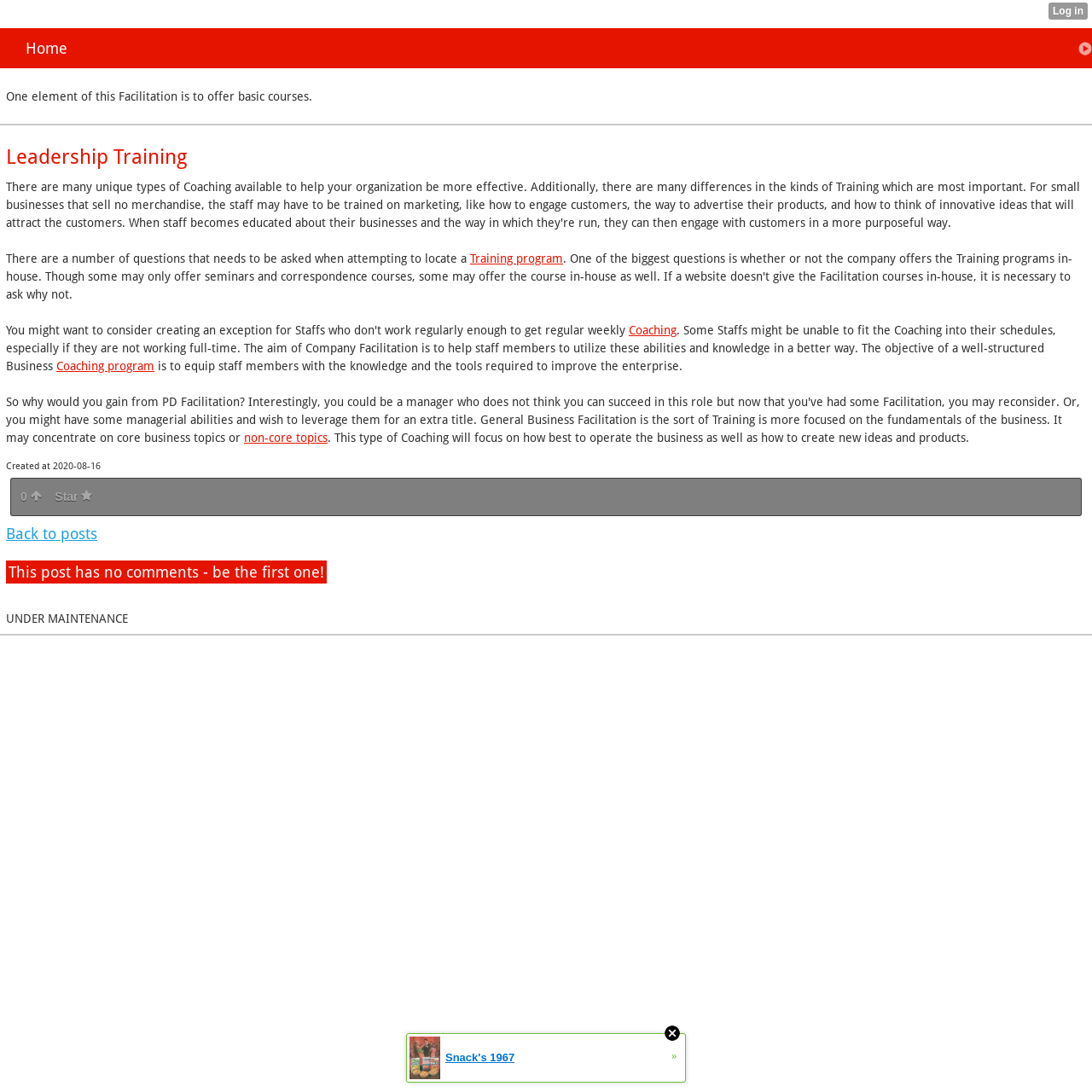Using the webpage screenshot, find the UI element described by non-core topics. Provide the bounding box coordinates in the format (top-left x, top-left y, bottom-right x, bottom-right y), ensuring all values are floating point numbers between 0 and 1.

[0.223, 0.394, 0.3, 0.407]